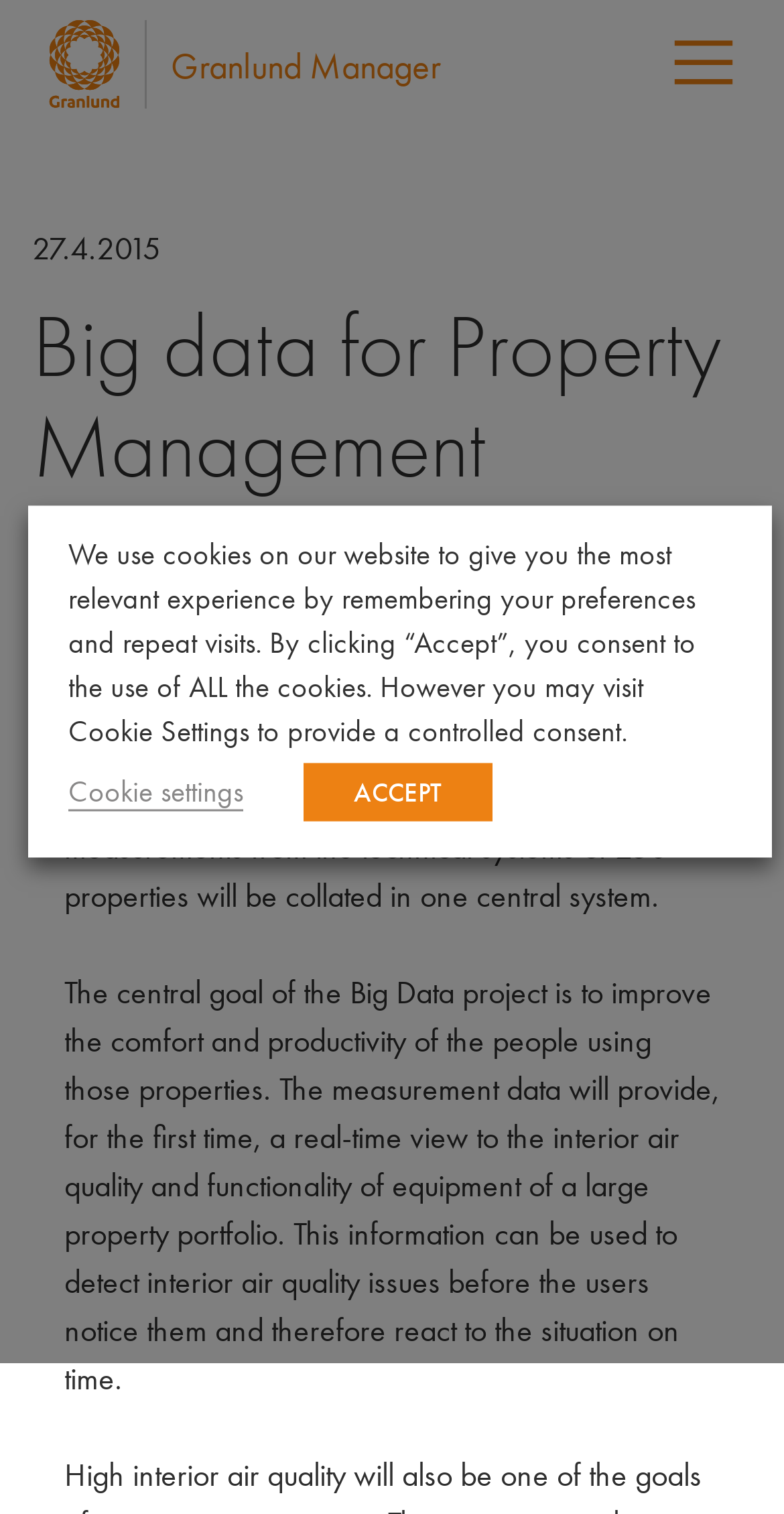Provide a thorough and detailed response to the question by examining the image: 
What is the goal of the Big Data project?

The goal of the Big Data project is mentioned in the webpage as 'The goal: comfortable and productive properties'. This is also supported by the text that explains the project's objective is to improve the comfort and productivity of the people using the properties.